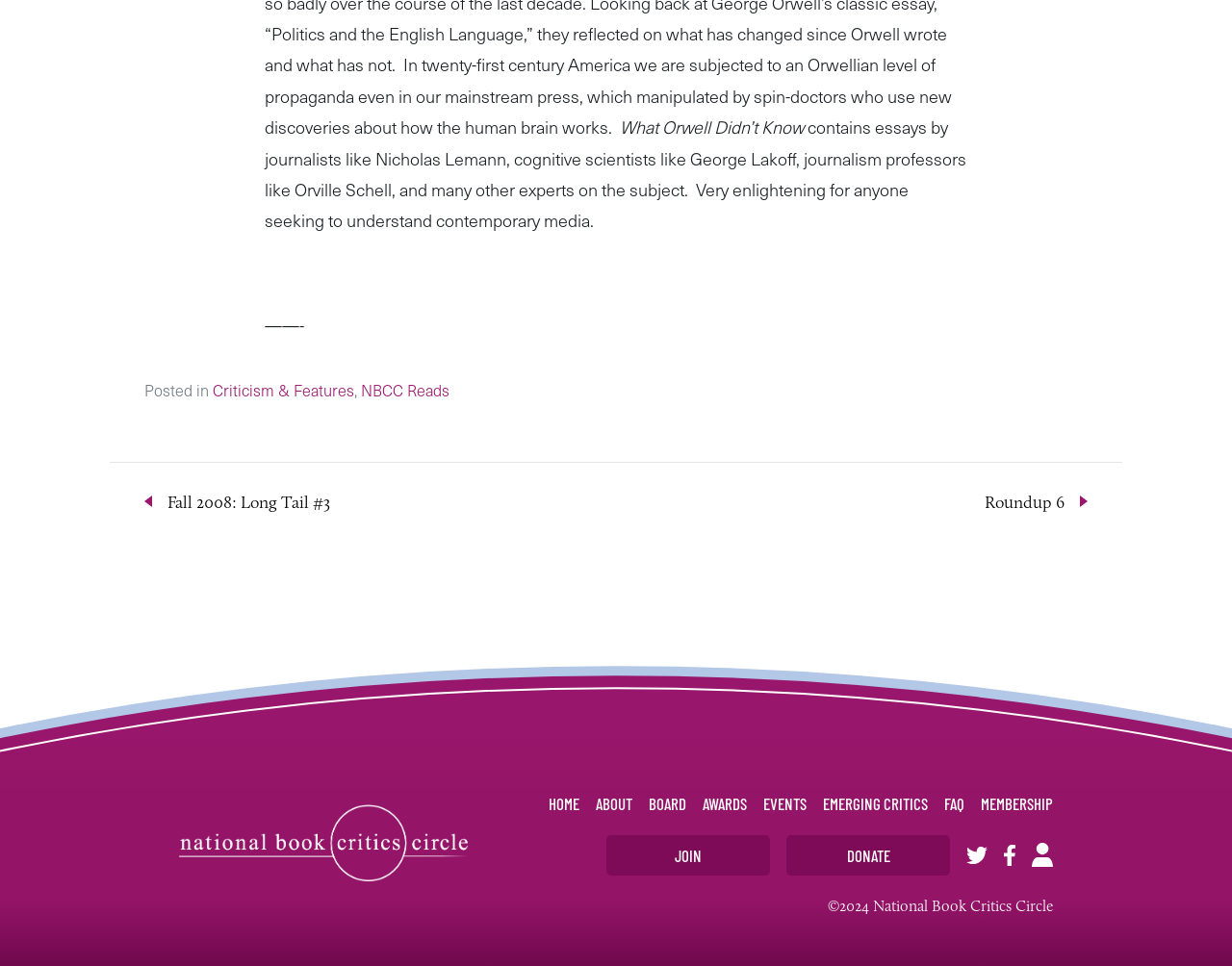Determine the bounding box coordinates of the clickable element to achieve the following action: 'learn about the Emerging Critics program'. Provide the coordinates as four float values between 0 and 1, formatted as [left, top, right, bottom].

[0.668, 0.817, 0.753, 0.847]